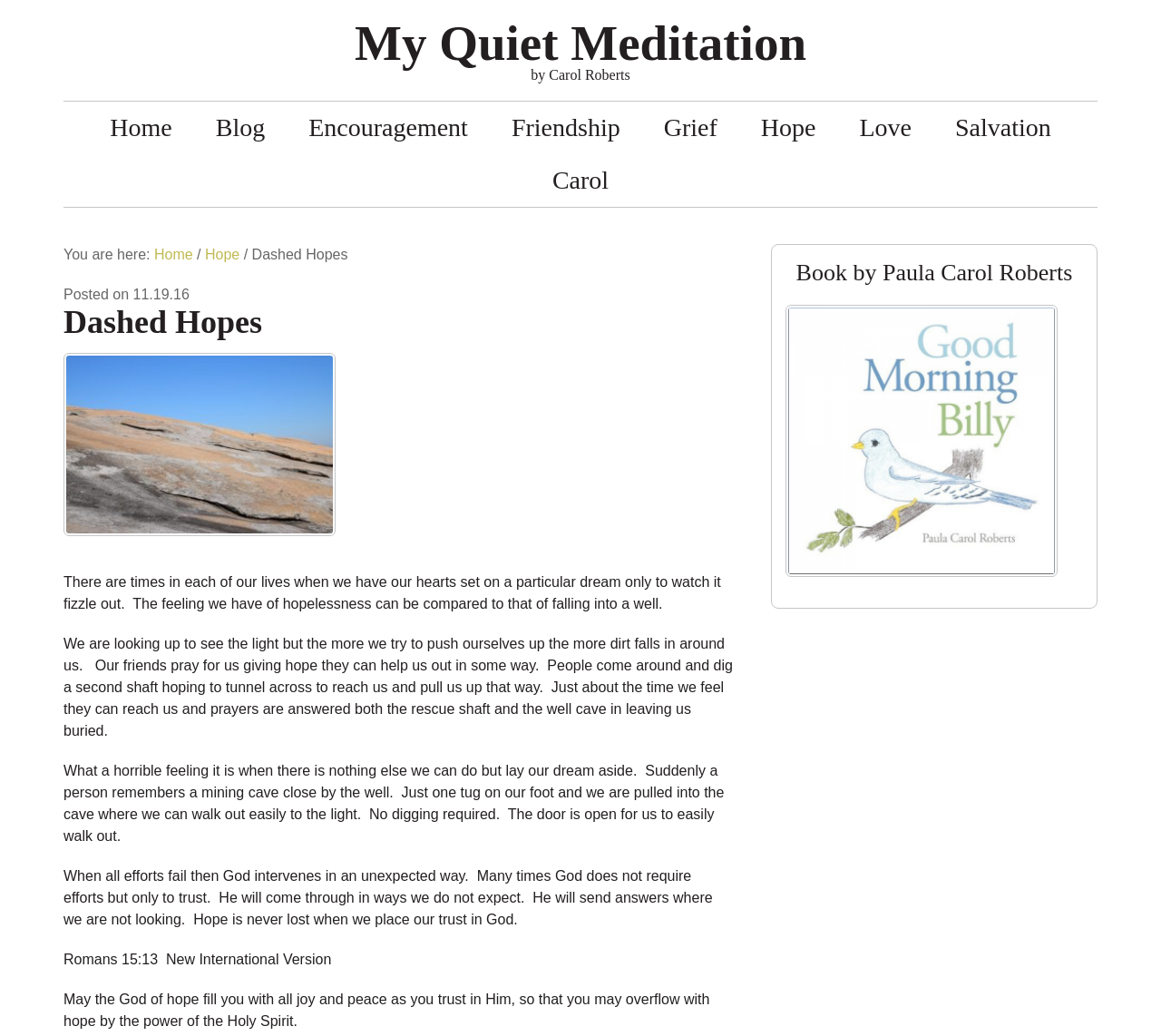Find the bounding box coordinates for the area that should be clicked to accomplish the instruction: "Read the article 'Dashed Hopes'".

[0.055, 0.295, 0.633, 0.327]